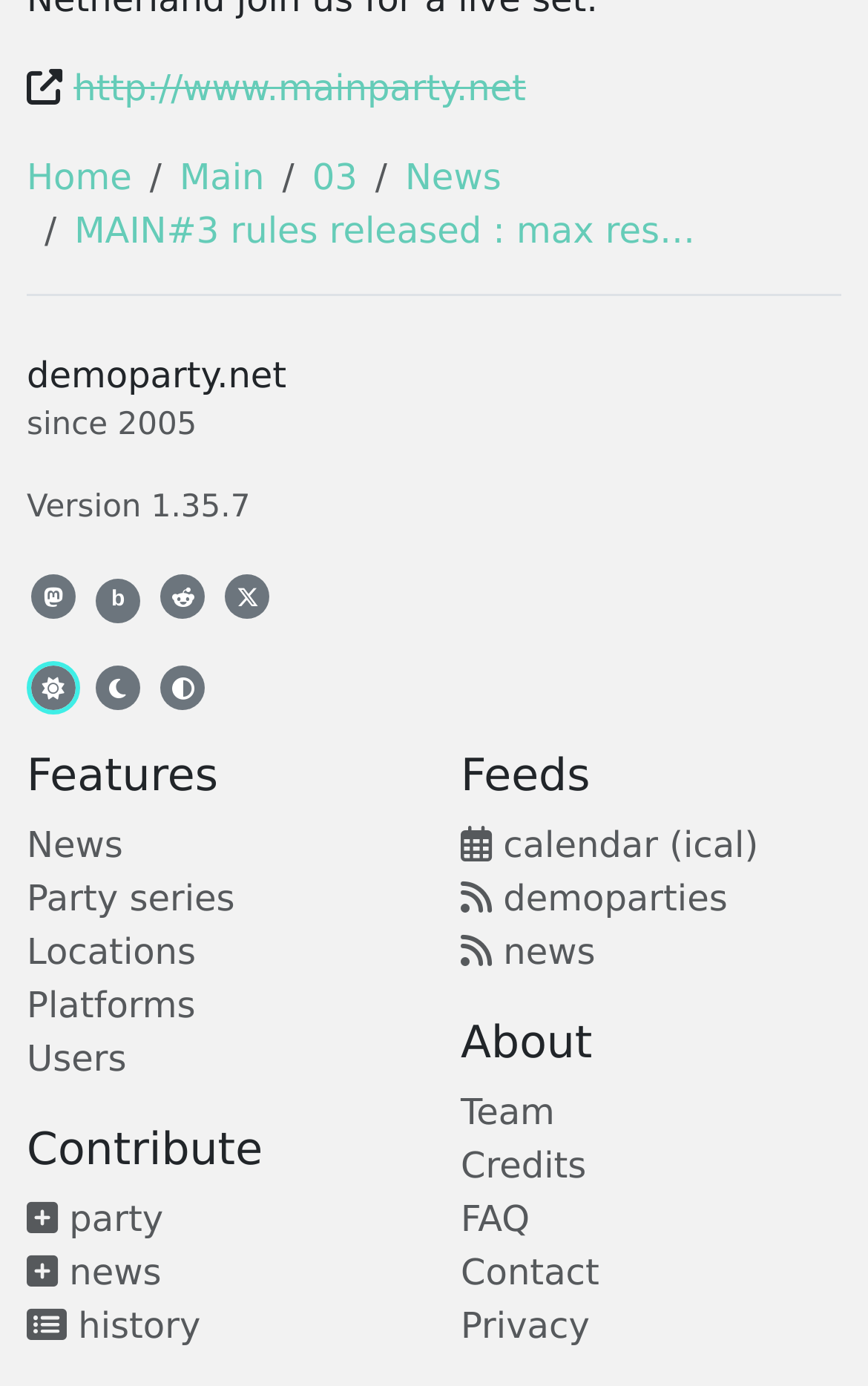Determine the bounding box for the described HTML element: "Quick View". Ensure the coordinates are four float numbers between 0 and 1 in the format [left, top, right, bottom].

None